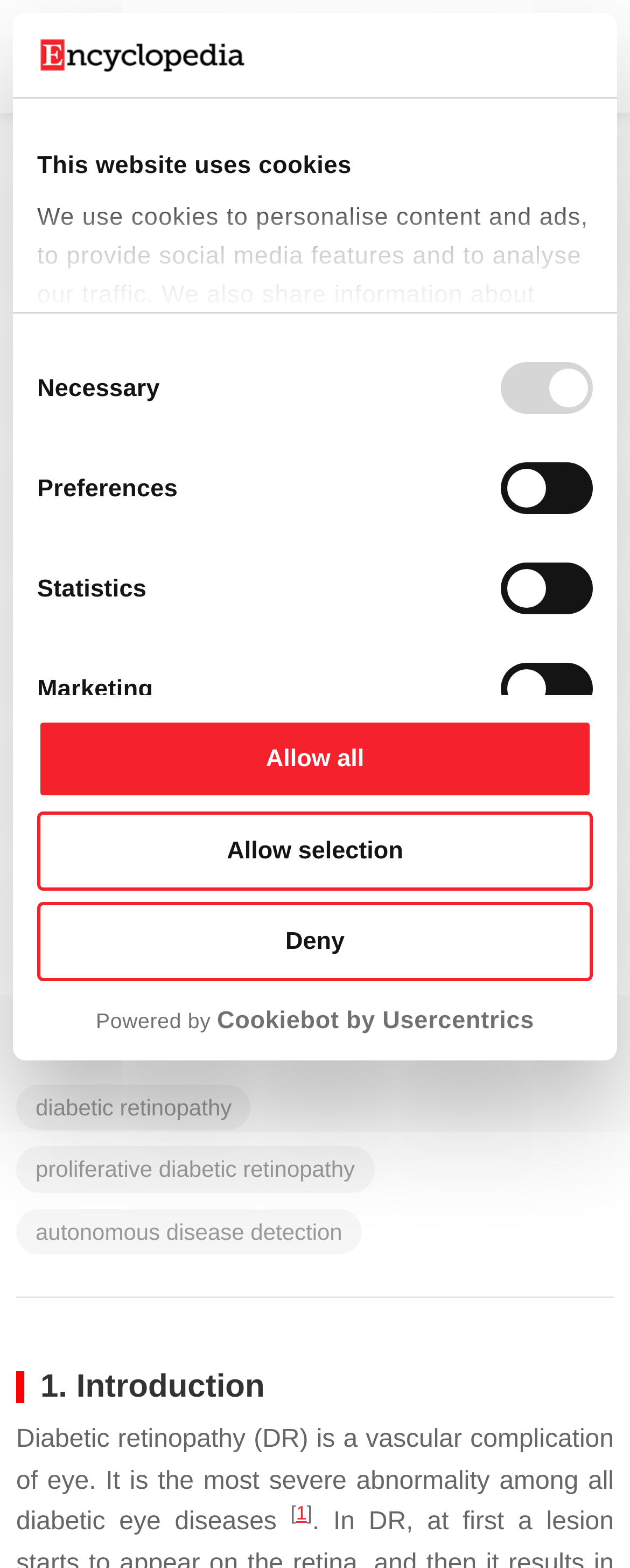What is the final stage of diabetic retinopathy? From the image, respond with a single word or brief phrase.

Proliferative Diabetic Retinopathy